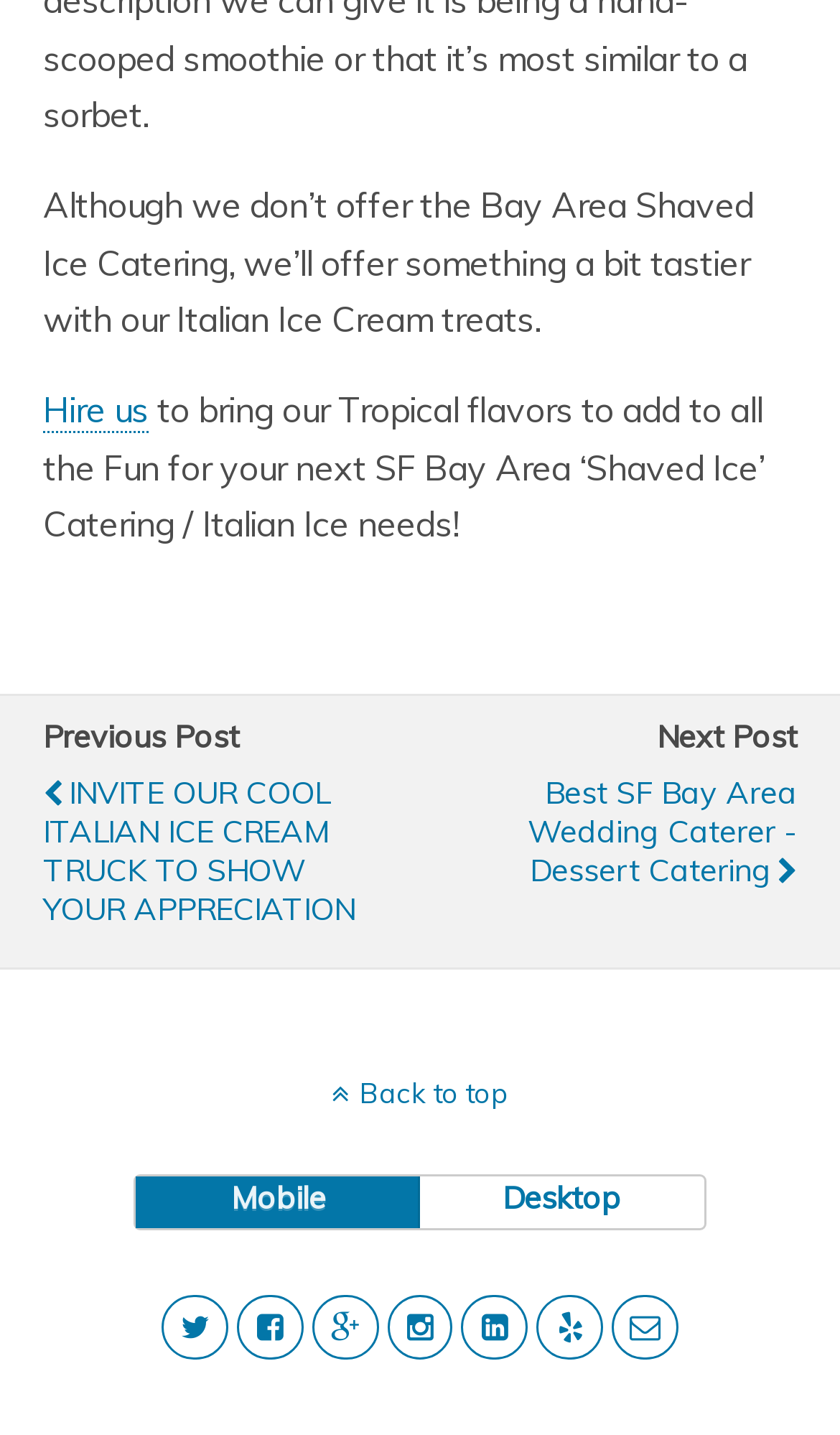Identify the bounding box coordinates for the element that needs to be clicked to fulfill this instruction: "Click on 'Hire us'". Provide the coordinates in the format of four float numbers between 0 and 1: [left, top, right, bottom].

[0.051, 0.271, 0.177, 0.303]